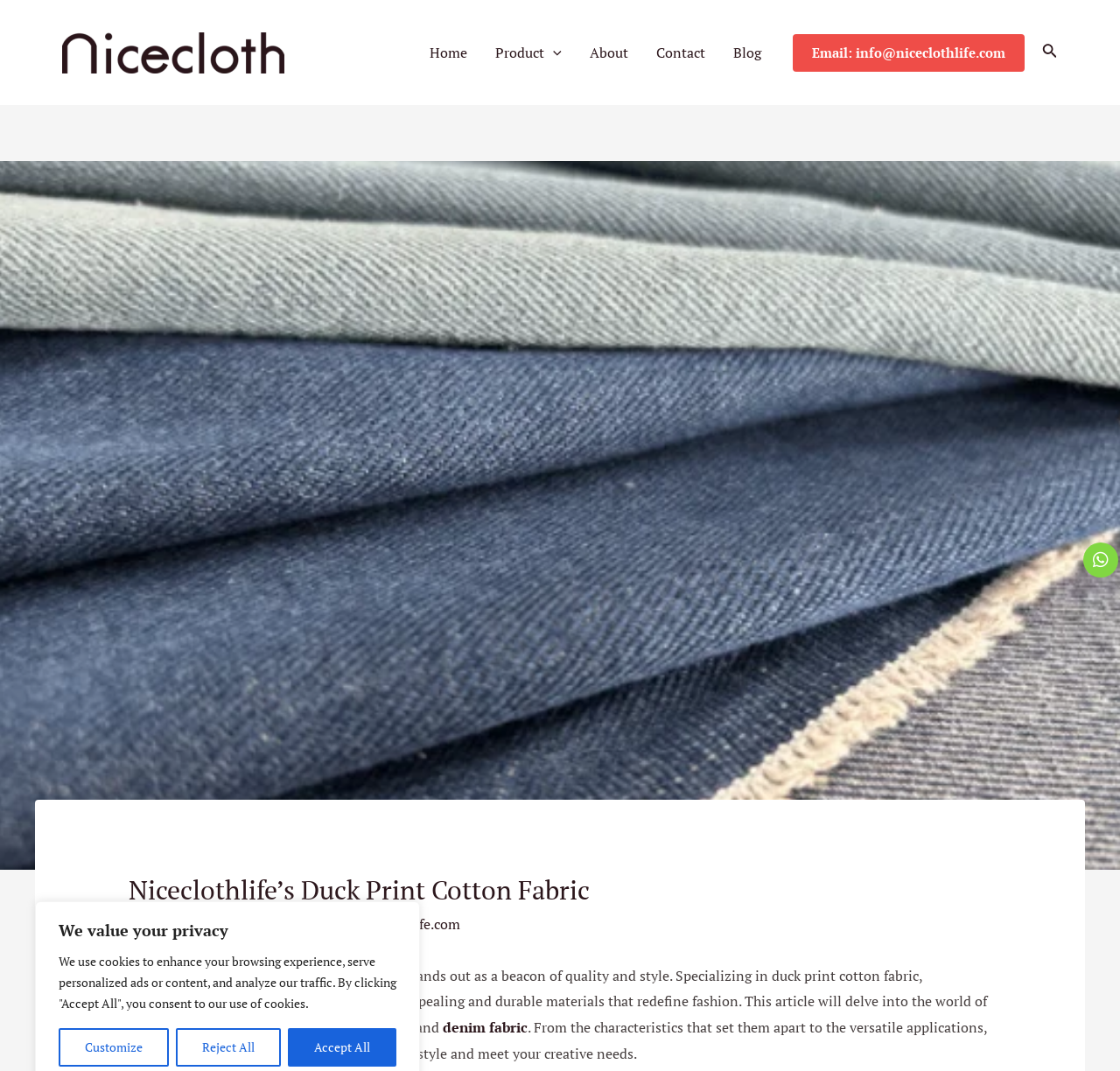Give the bounding box coordinates for the element described by: "parent_node: Product aria-label="Menu Toggle"".

[0.486, 0.0, 0.501, 0.098]